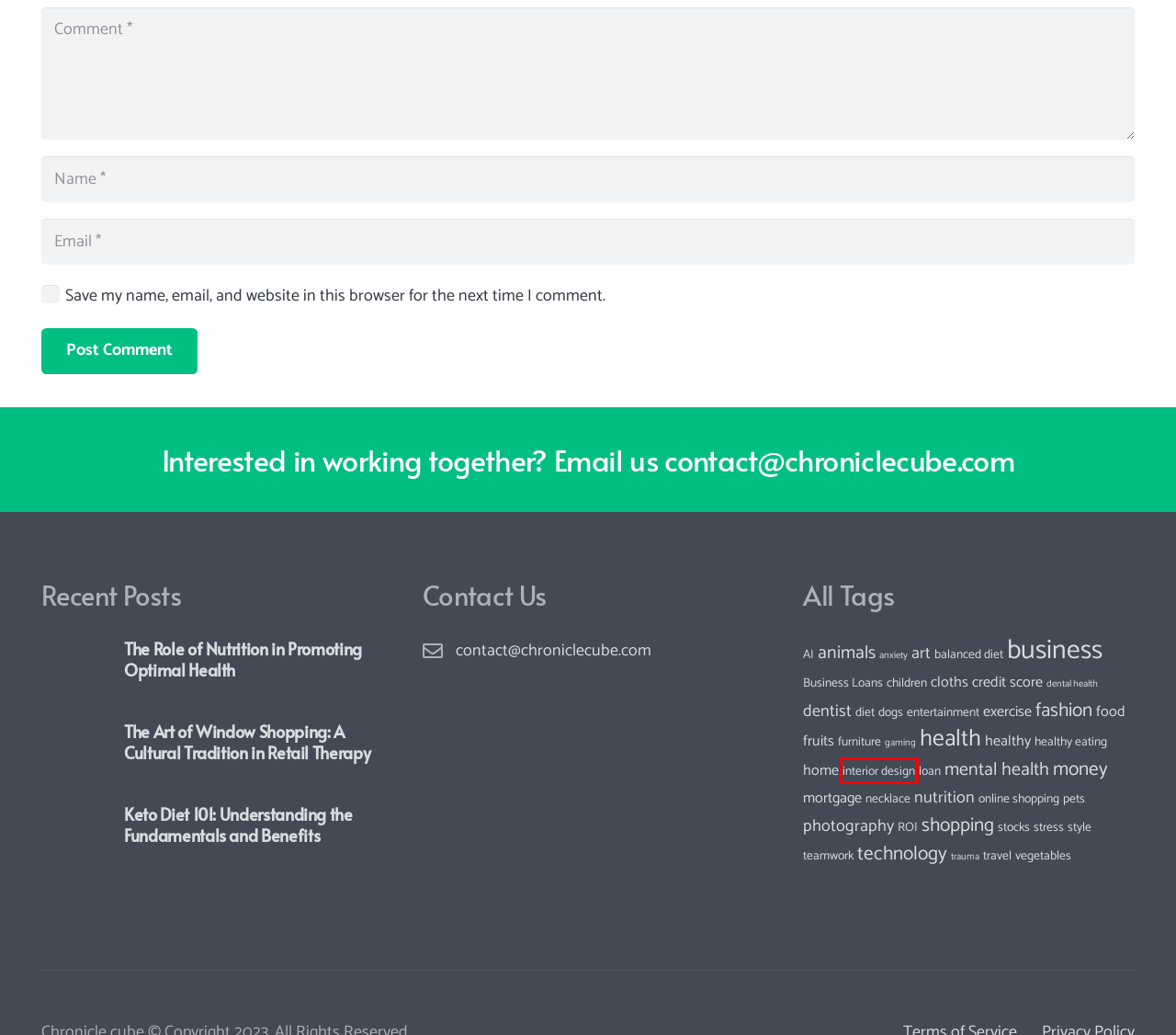You are presented with a screenshot of a webpage containing a red bounding box around a particular UI element. Select the best webpage description that matches the new webpage after clicking the element within the bounding box. Here are the candidates:
A. dogs Archives - Chronicle Cube
B. business Archives - Chronicle Cube
C. loan Archives - Chronicle Cube
D. home Archives - Chronicle Cube
E. interior design Archives - Chronicle Cube
F. dentist Archives - Chronicle Cube
G. cloths Archives - Chronicle Cube
H. trauma Archives - Chronicle Cube

E